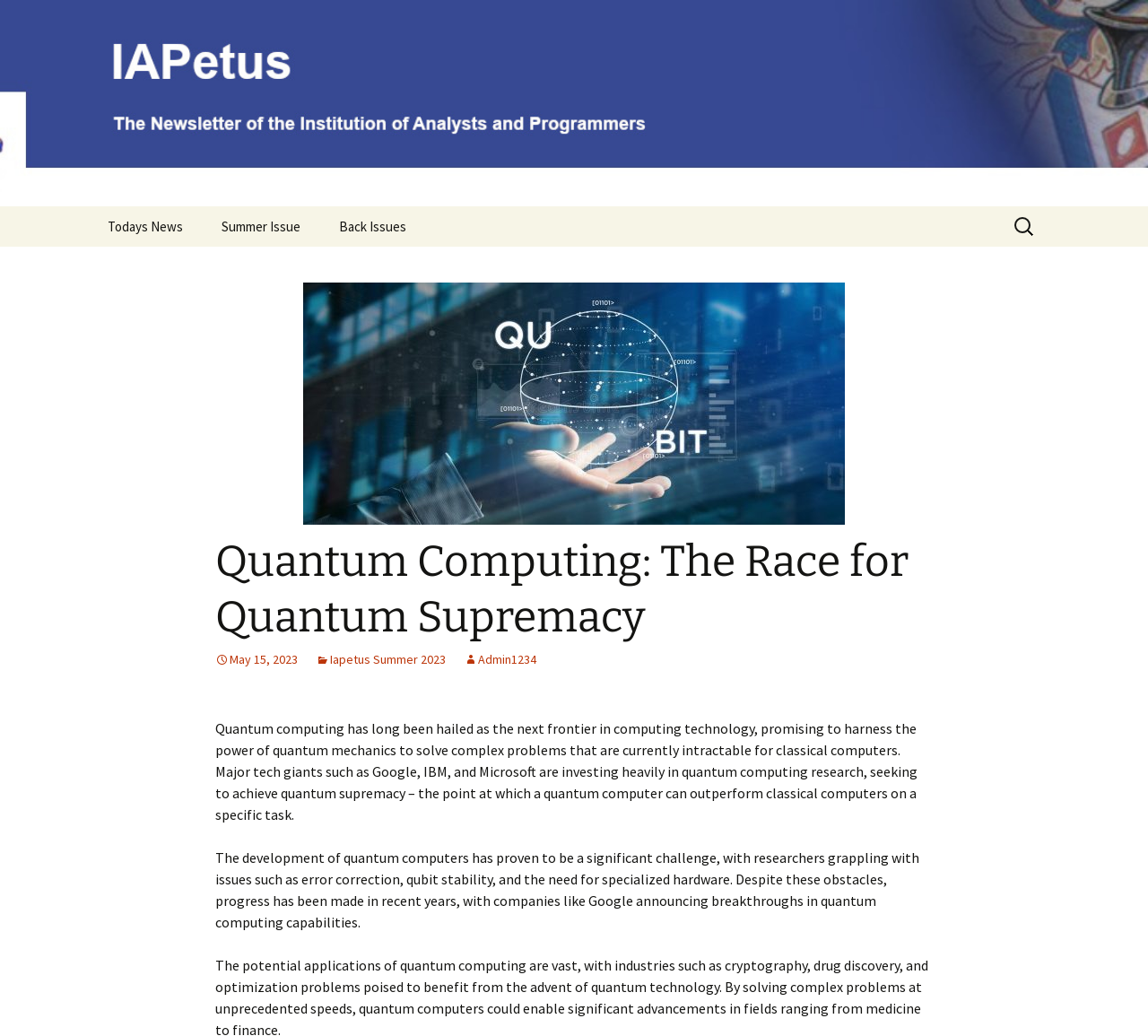Determine the bounding box coordinates of the region to click in order to accomplish the following instruction: "View back issues". Provide the coordinates as four float numbers between 0 and 1, specifically [left, top, right, bottom].

[0.28, 0.199, 0.37, 0.238]